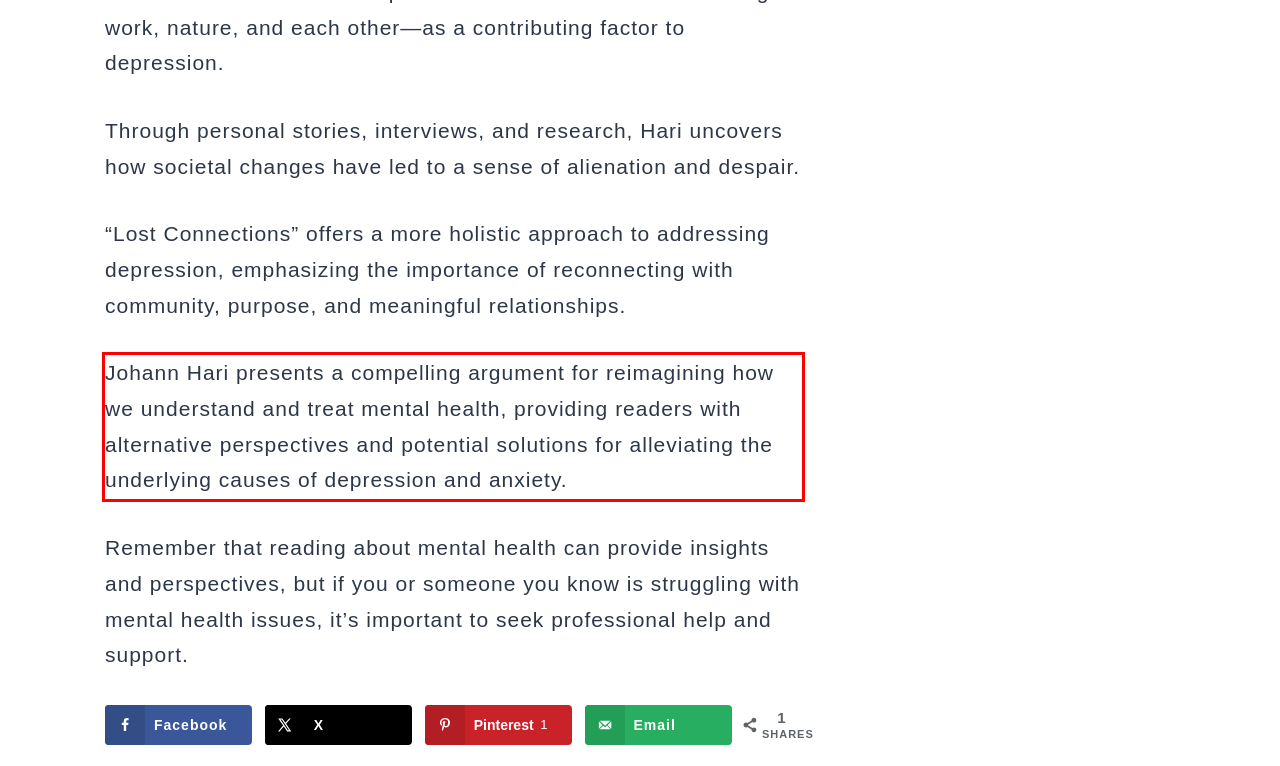Please look at the webpage screenshot and extract the text enclosed by the red bounding box.

Johann Hari presents a compelling argument for reimagining how we understand and treat mental health, providing readers with alternative perspectives and potential solutions for alleviating the underlying causes of depression and anxiety.